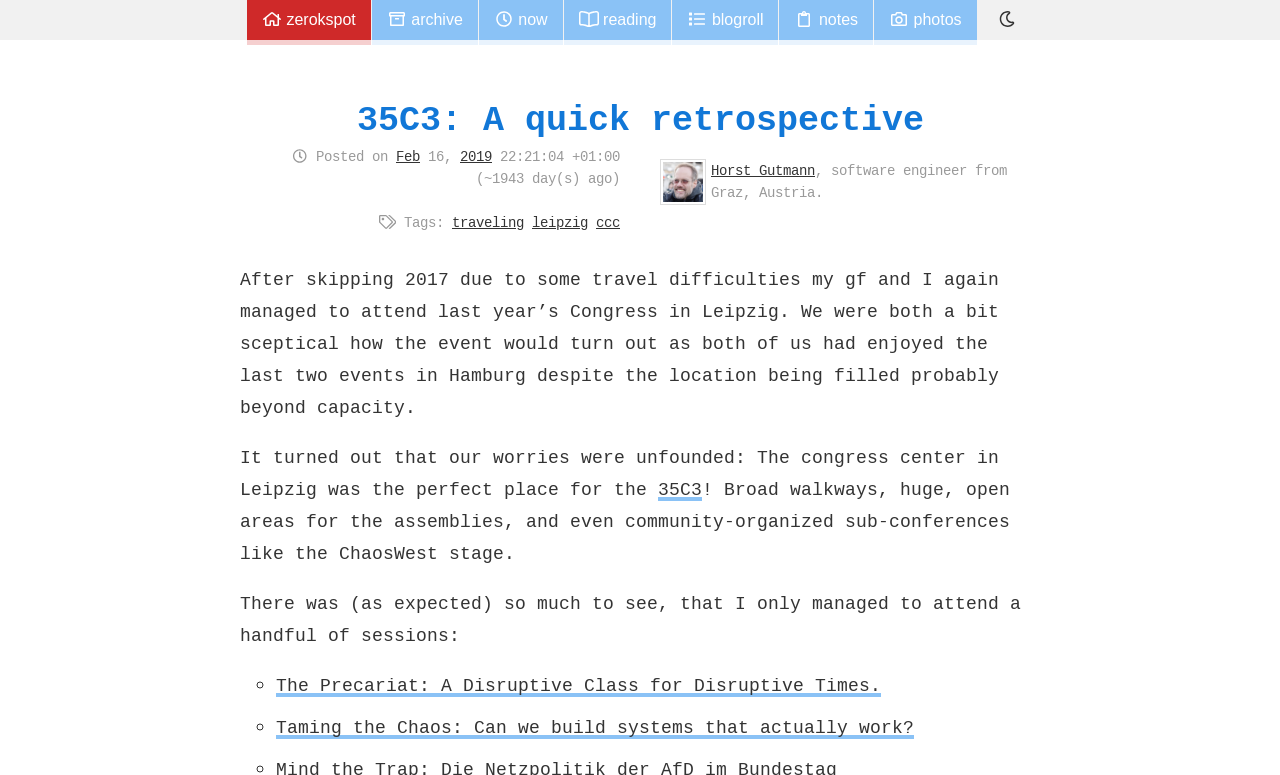What is the name of the stage mentioned in the text?
Provide a comprehensive and detailed answer to the question.

The text mentions 'community-organized sub-conferences like the ChaosWest stage', which indicates that the name of the stage is ChaosWest.